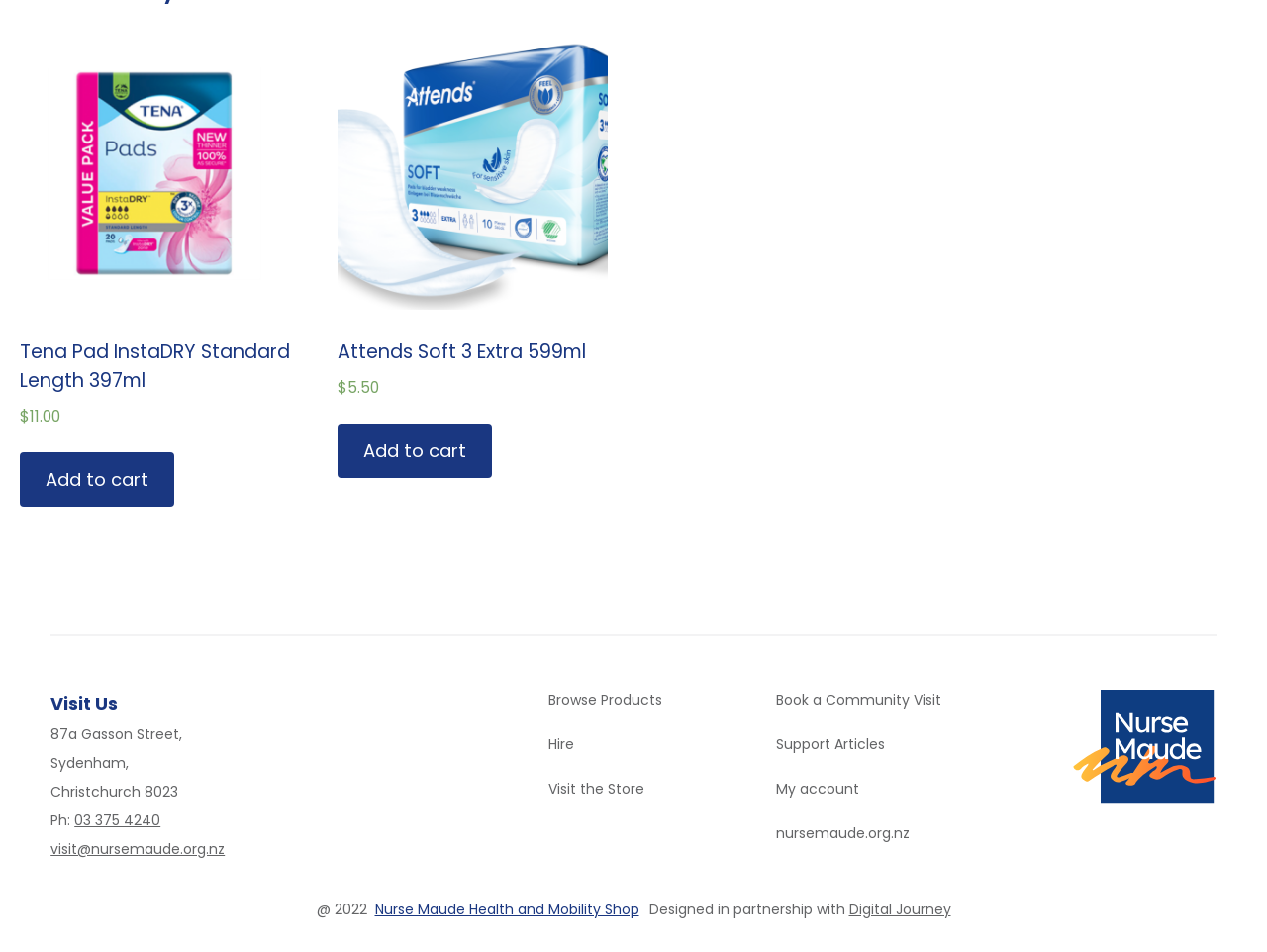Please determine the bounding box coordinates of the clickable area required to carry out the following instruction: "Call the store". The coordinates must be four float numbers between 0 and 1, represented as [left, top, right, bottom].

[0.059, 0.851, 0.127, 0.872]